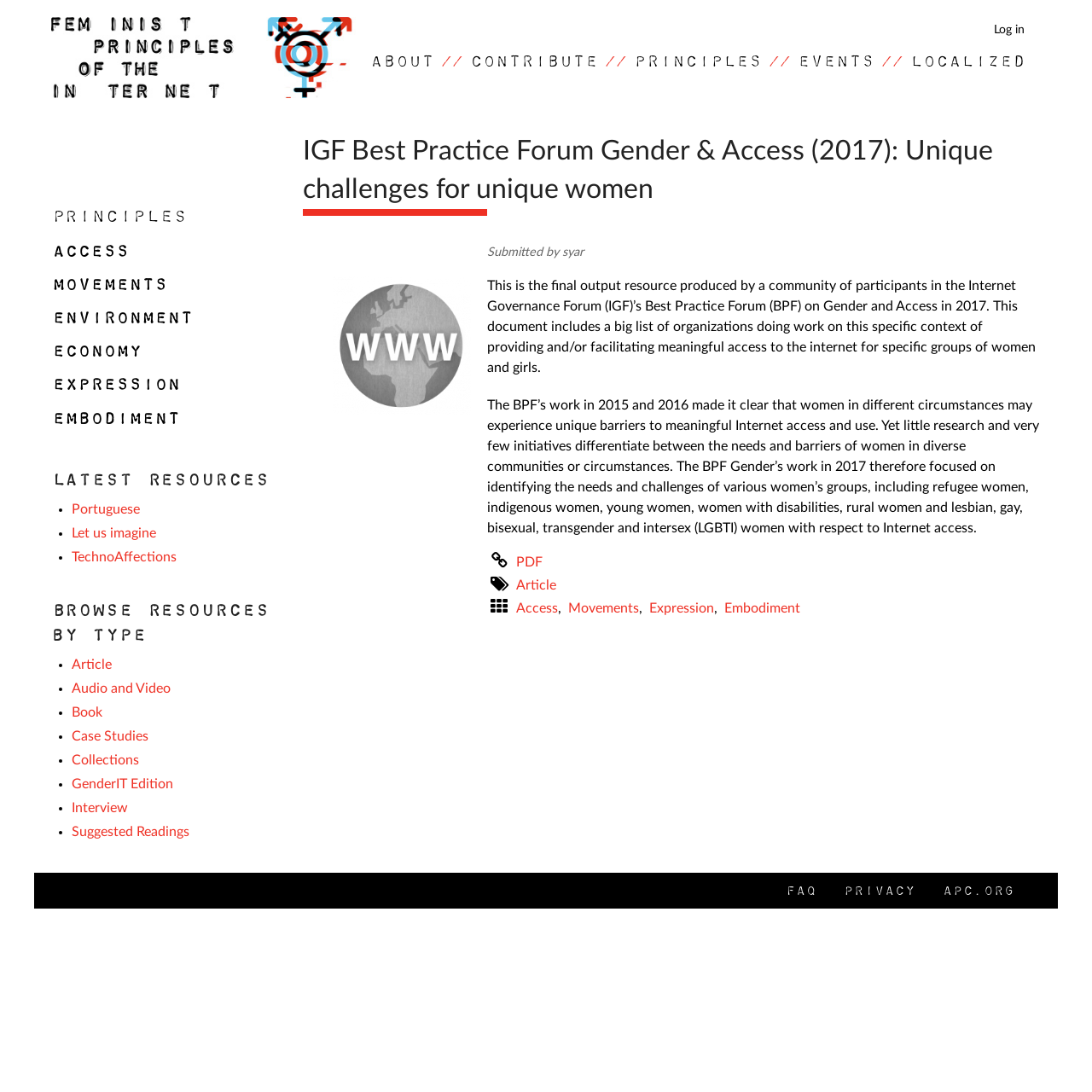Please predict the bounding box coordinates (top-left x, top-left y, bottom-right x, bottom-right y) for the UI element in the screenshot that fits the description: Let us imagine

[0.066, 0.48, 0.143, 0.496]